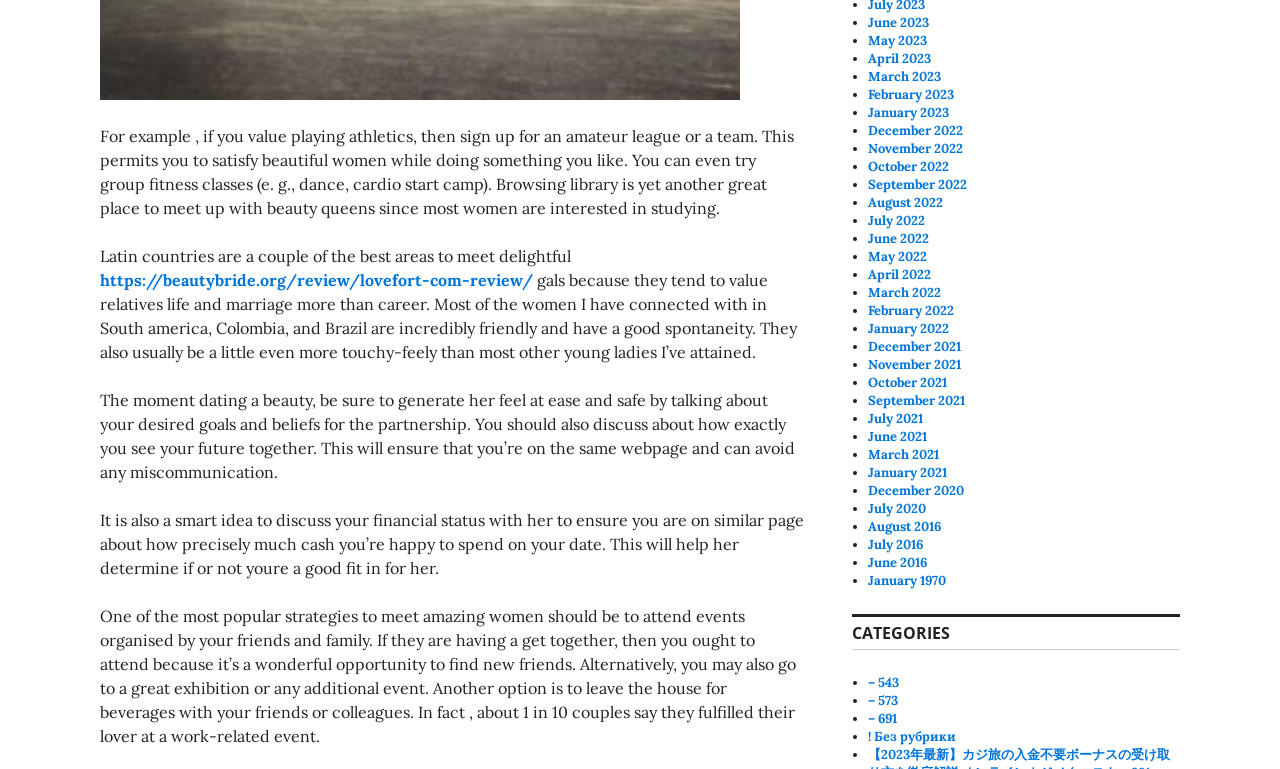Given the element description, predict the bounding box coordinates in the format (top-left x, top-left y, bottom-right x, bottom-right y). Make sure all values are between 0 and 1. Here is the element description: ! Без рубрики

[0.678, 0.947, 0.747, 0.969]